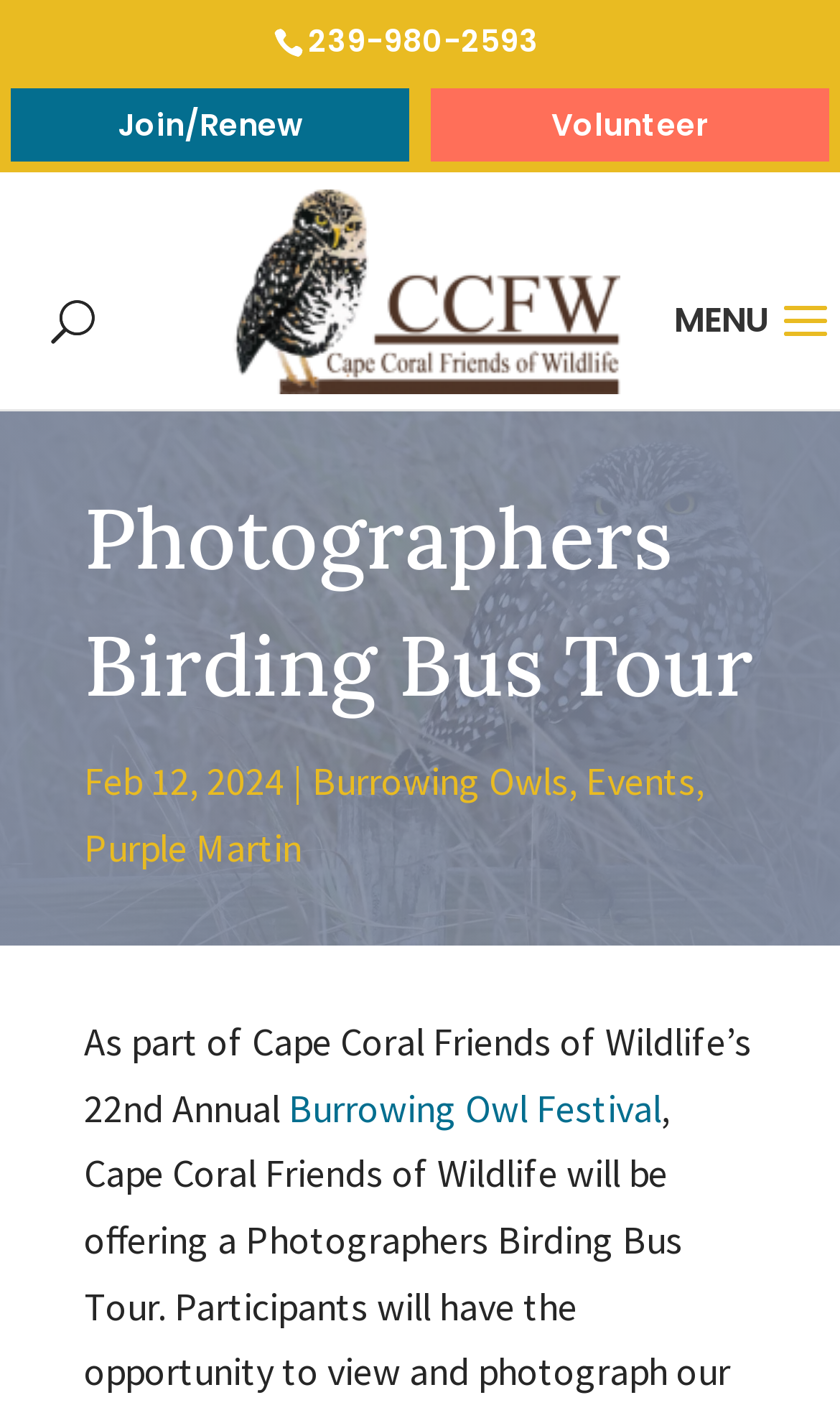Kindly determine the bounding box coordinates of the area that needs to be clicked to fulfill this instruction: "Visit the Join/Renew page".

[0.013, 0.062, 0.487, 0.114]